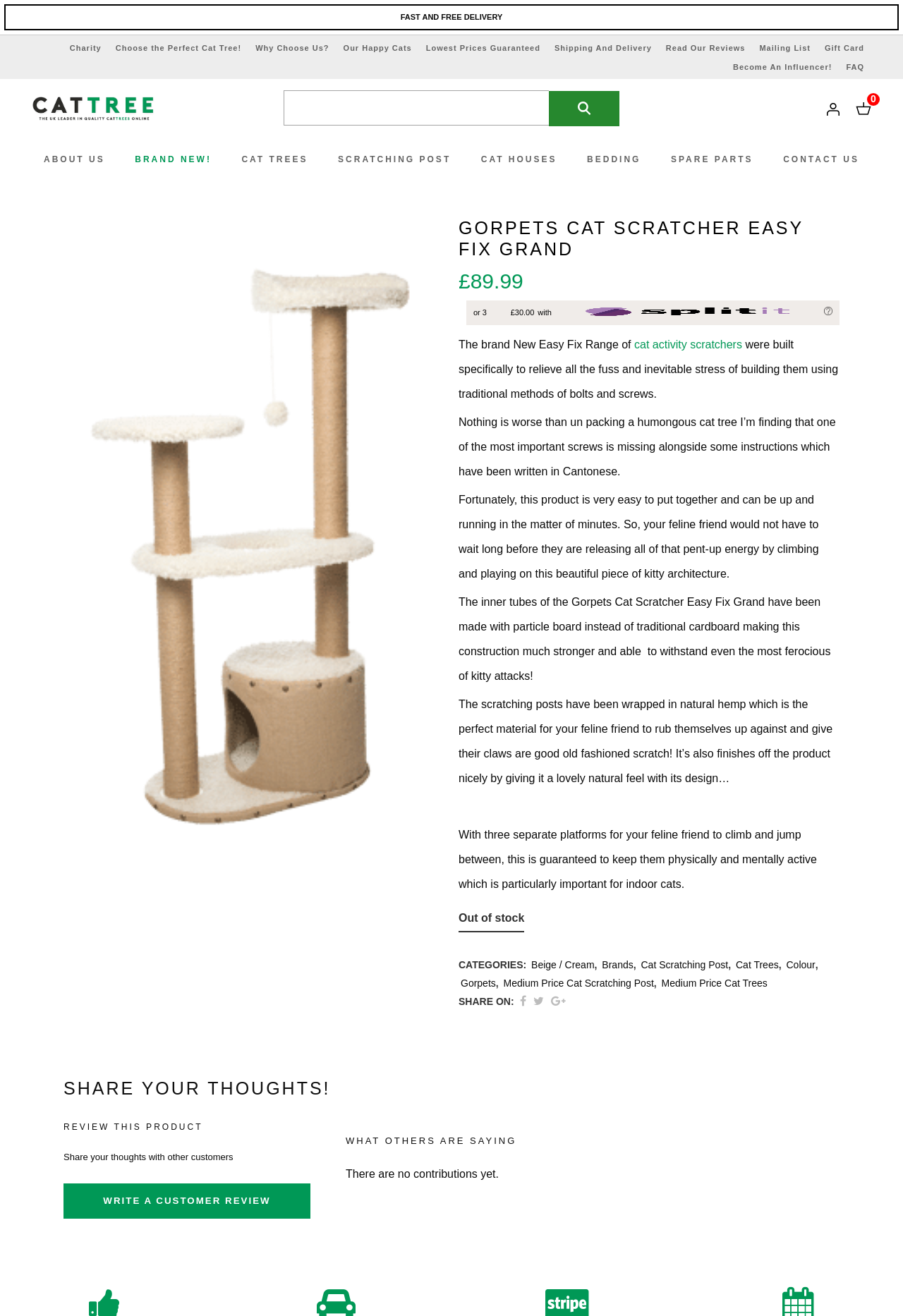Describe all the significant parts and information present on the webpage.

This webpage is about the Gorpets Cat Scratcher Easy Fix Grand, a product for cat owners. At the top, there is a logo and a search bar with a "Search" button. Below the search bar, there are several links to different sections of the website, including "Charity", "Choose the Perfect Cat Tree!", and "Why Choose Us?".

On the left side of the page, there is a menu with links to various categories, such as "CAT TREES", "SCRATCHING POST", "CAT HOUSES", "BEDDING", and "SPARE PARTS". Each category has sub-links to more specific products or options.

In the main content area, there is a large image of the Gorpets Cat Scratcher Easy Fix Grand, accompanied by a heading with the product name. Below the image, there is a price listed as £89.99, with an option to pay in three interest-free payments of £30.00. There is also a link to "SPLITIT" with an image of the Splitit logo.

The product description explains that the Gorpets Cat Scratcher Easy Fix Grand is a new product that is easy to assemble, unlike traditional cat trees that require bolts and screws. The product is designed to be strong and durable, with inner tubes made of particle board and scratching posts wrapped in natural hemp. The product has three separate platforms for cats to climb and jump between, making it suitable for indoor cats.

Throughout the page, there are several calls-to-action, such as "View All Cat Trees" and "View All Scratching Posts", which encourage users to explore more products.